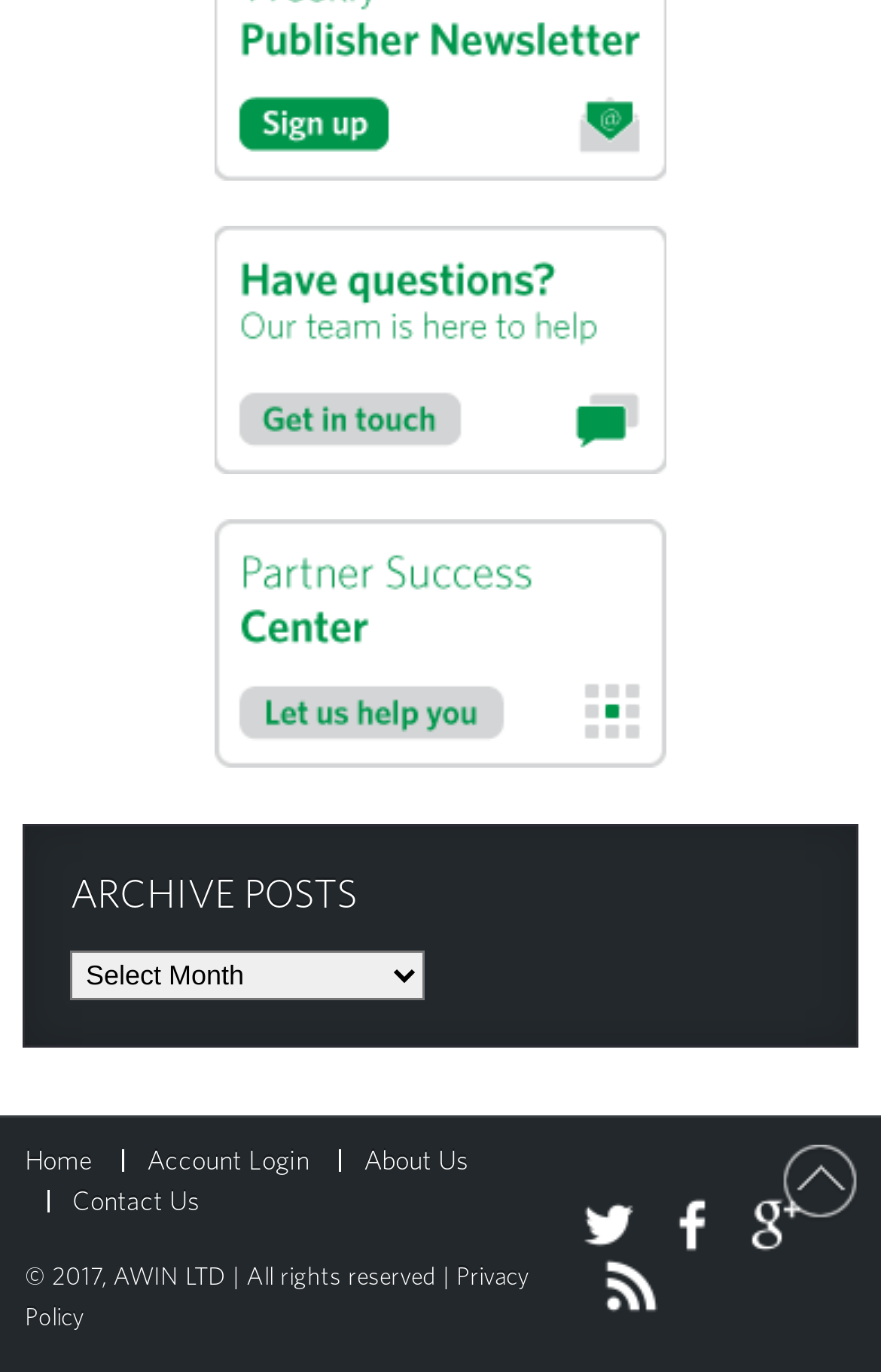Give a one-word or one-phrase response to the question: 
How many links are present in the footer section?

7